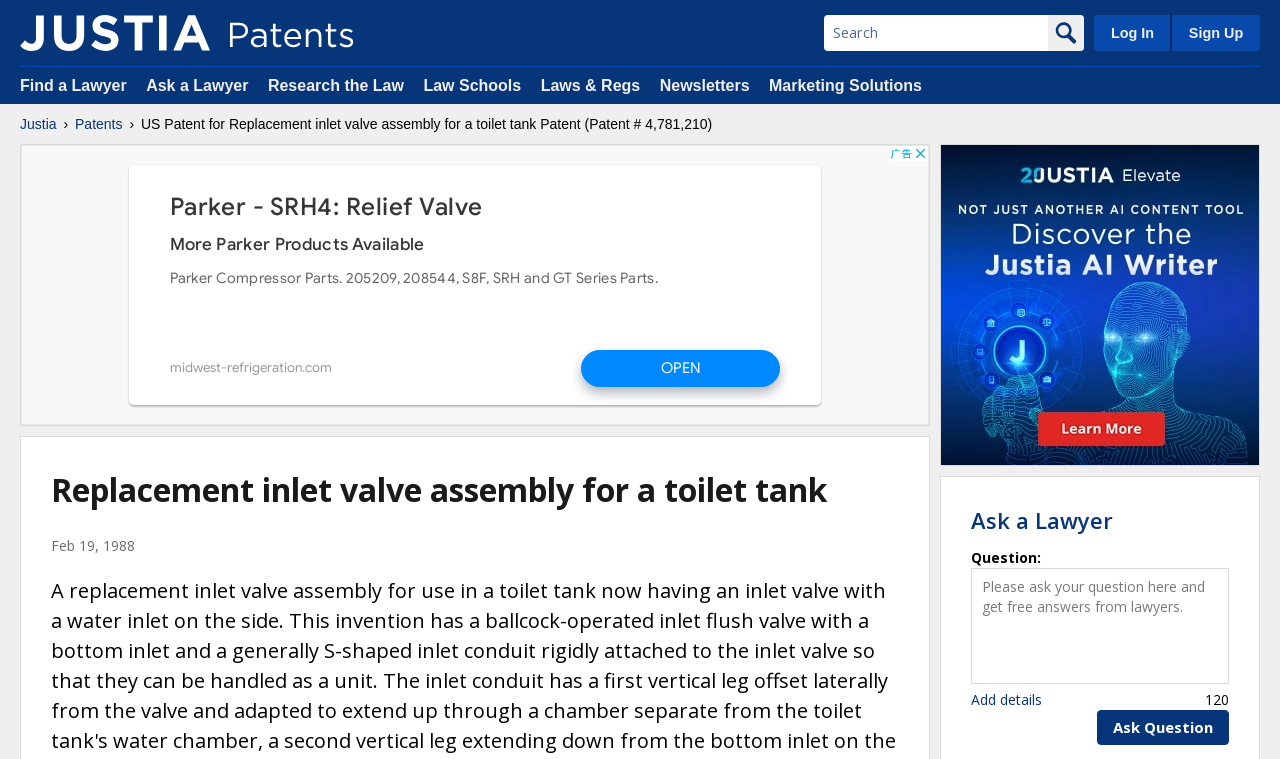When was the patent issued?
Using the information from the image, give a concise answer in one word or a short phrase.

November 1, 1988